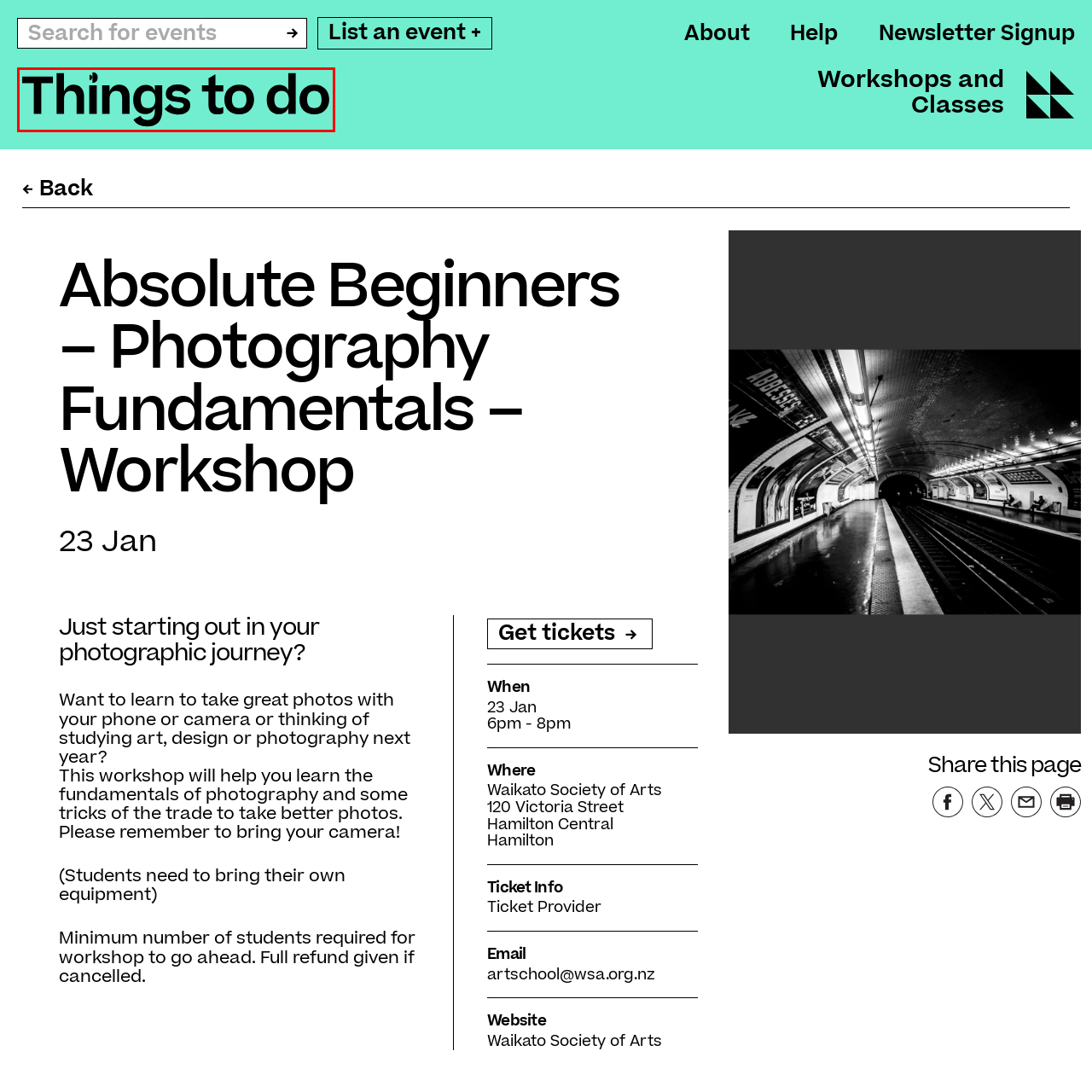Generate a comprehensive caption for the image that is marked by the red border.

The image features a bold heading that reads "Things to do," set against a vibrant turquoise background. This eye-catching design emphasizes a focus on activities and events, inviting viewers to explore various opportunities available. Positioned prominently, the text is likely part of a larger webpage dedicated to workshops and classes, with the intention of engaging individuals interested in learning and participating in events like the "Absolute Beginners – Photography Fundamentals – Workshop." The use of a clear and modern font underscores a contemporary aesthetic, appealing to a diverse audience eager to enhance their skills and creativity.